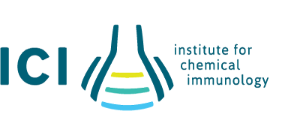Offer a detailed caption for the image presented.

The image features the logo of the Institute for Chemical Immunology (ICI). The design prominently includes a stylized laboratory flask, representing the institute's focus on scientific research and innovation in immunology. The flask is adorned with several horizontal lines in varying shades of blue and yellow, suggesting a dynamic and modern approach to the field of chemical immunology. To the right of the flask, the text "institute for chemical immunology" is displayed in a clear, professional font, reflecting the institute's commitment to advancing knowledge and research in immunological science. This logo captures the essence of a forward-thinking academic and research organization dedicated to the study of immune responses and therapies.